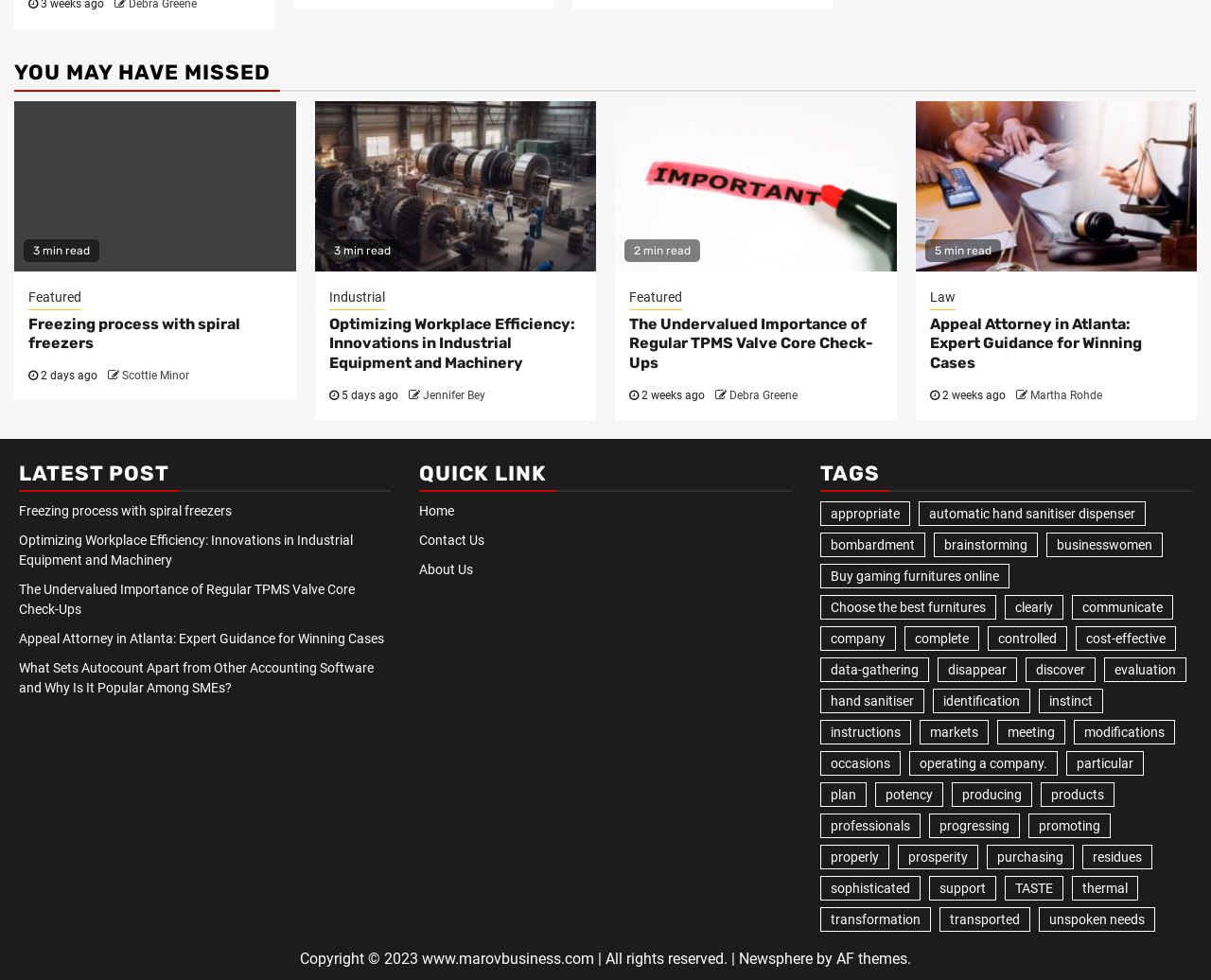Could you provide the bounding box coordinates for the portion of the screen to click to complete this instruction: "Learn about Flipkart Startup Accelerator Program"?

None